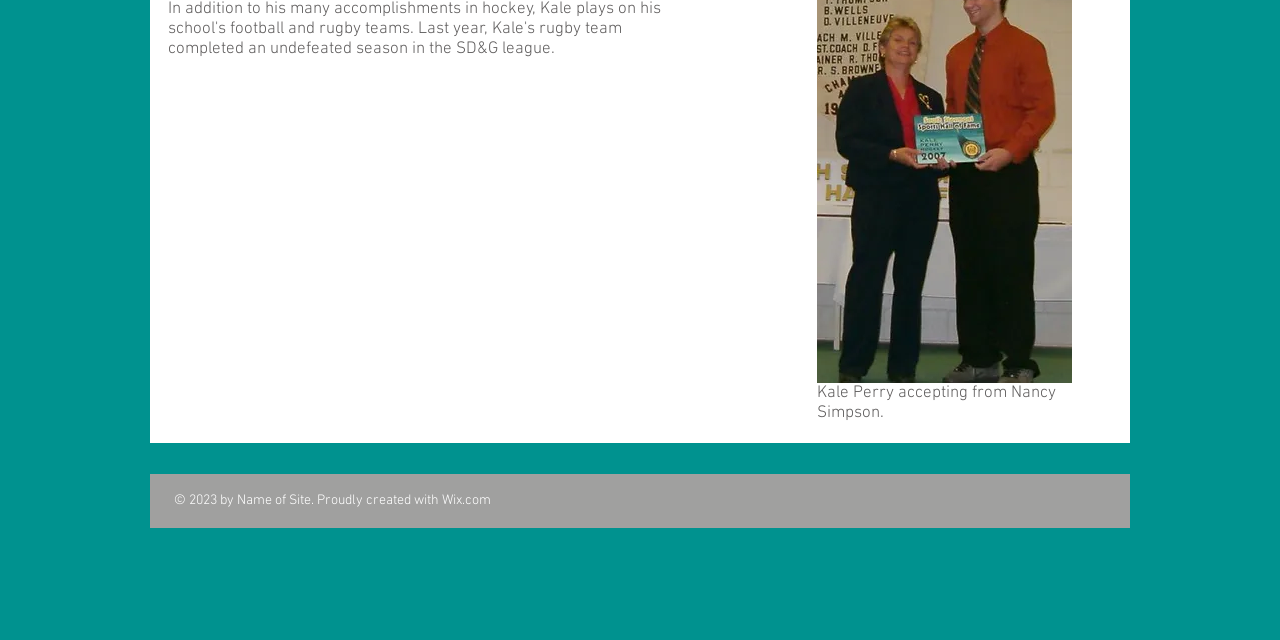Using floating point numbers between 0 and 1, provide the bounding box coordinates in the format (top-left x, top-left y, bottom-right x, bottom-right y). Locate the UI element described here: E. Frederic Morrow Home

None